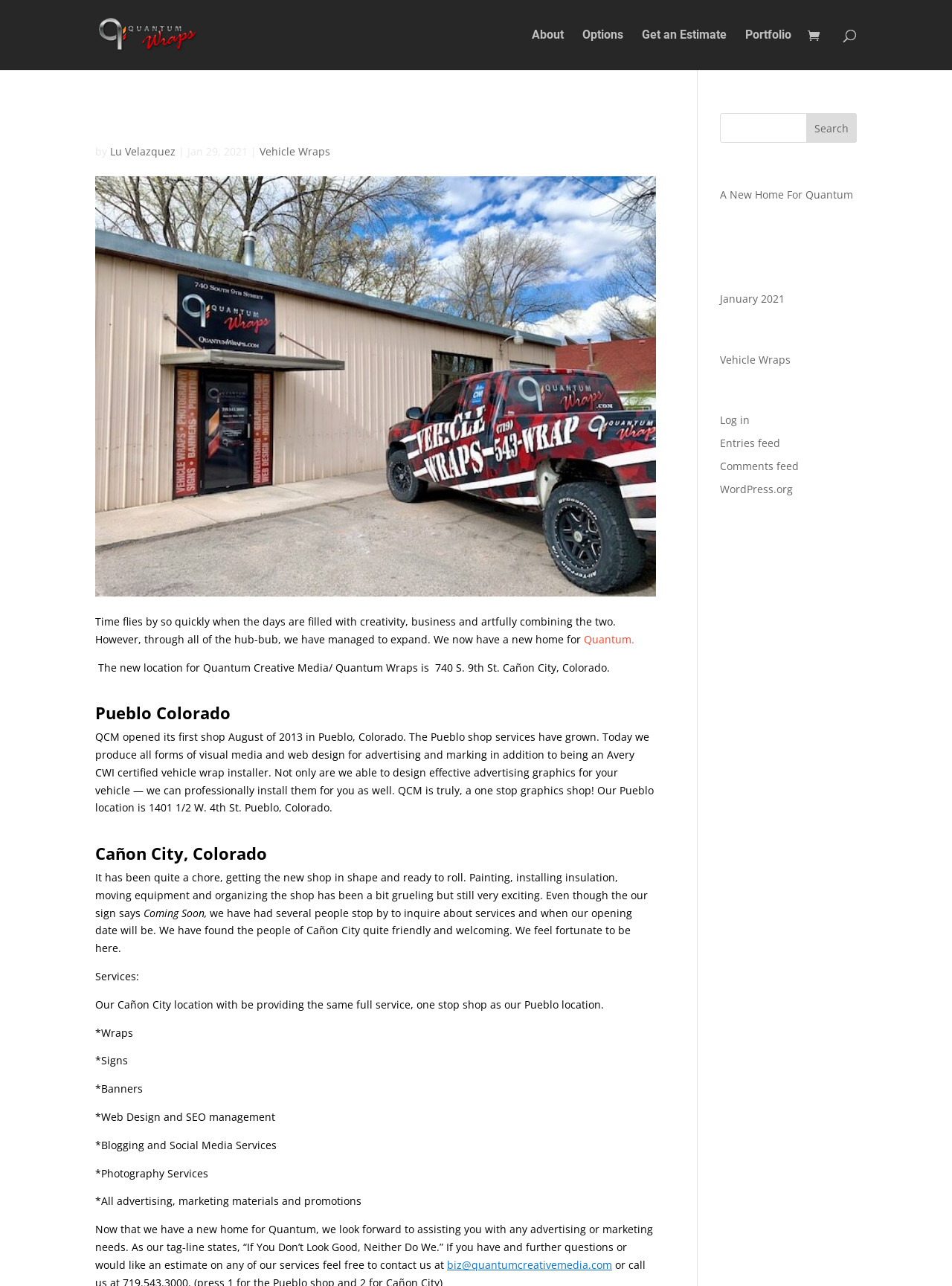Please determine the bounding box coordinates of the clickable area required to carry out the following instruction: "View portfolio". The coordinates must be four float numbers between 0 and 1, represented as [left, top, right, bottom].

[0.783, 0.023, 0.831, 0.054]